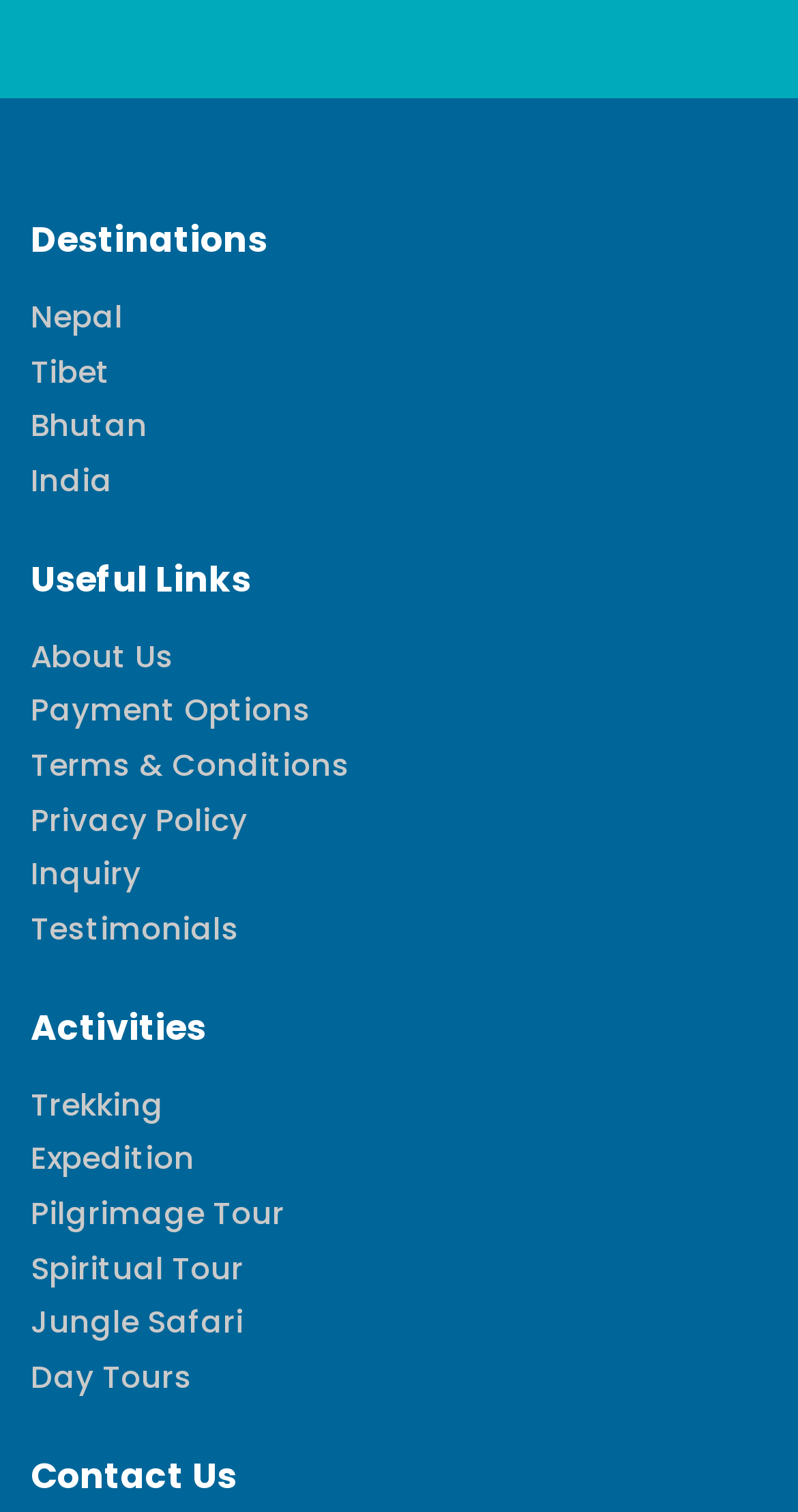Find the bounding box coordinates for the HTML element described as: "Jungle Safari". The coordinates should consist of four float values between 0 and 1, i.e., [left, top, right, bottom].

[0.038, 0.86, 0.305, 0.889]